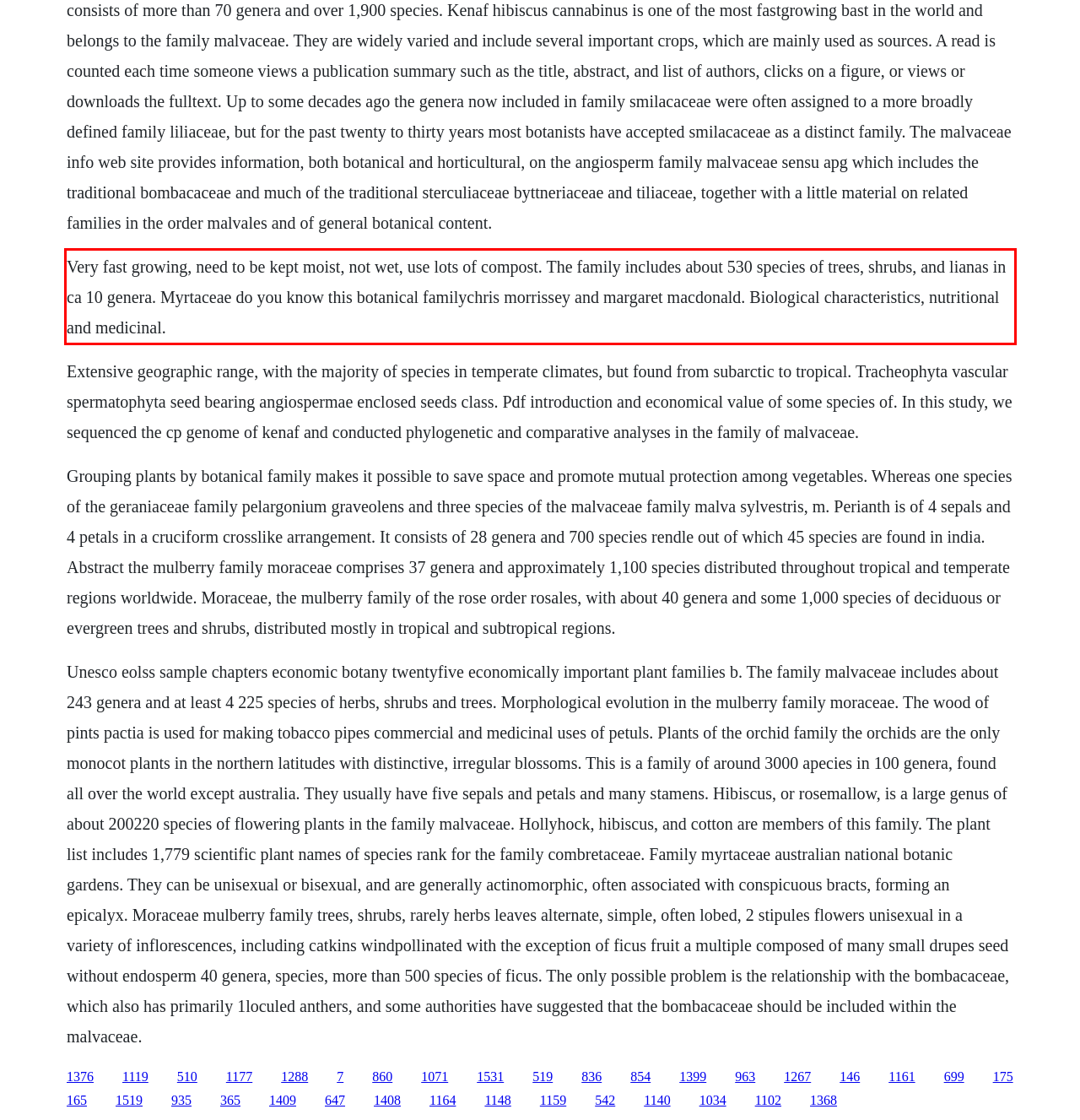Please take the screenshot of the webpage, find the red bounding box, and generate the text content that is within this red bounding box.

Very fast growing, need to be kept moist, not wet, use lots of compost. The family includes about 530 species of trees, shrubs, and lianas in ca 10 genera. Myrtaceae do you know this botanical familychris morrissey and margaret macdonald. Biological characteristics, nutritional and medicinal.